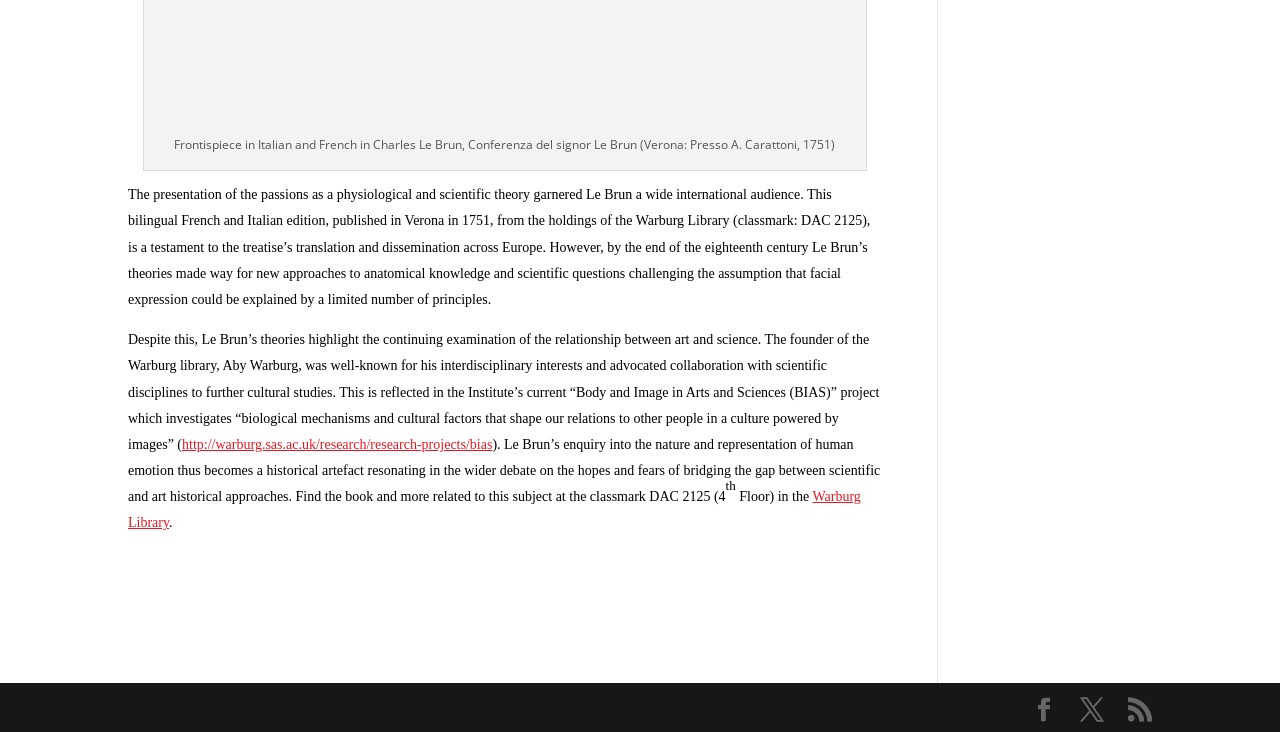Where was the bilingual French and Italian edition published?
Look at the image and construct a detailed response to the question.

The text states that the bilingual French and Italian edition was published in Verona in 1751, which is a testament to the treatise's translation and dissemination across Europe.